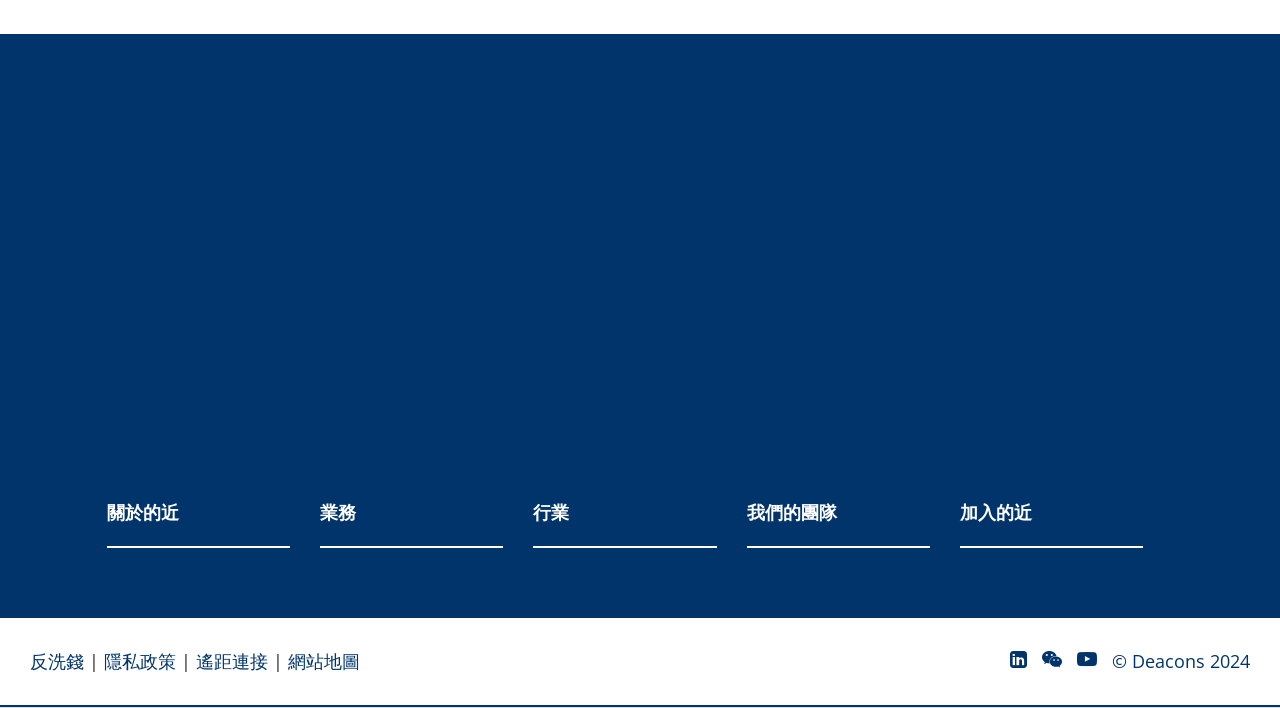Determine the bounding box coordinates of the section to be clicked to follow the instruction: "Follow on Facebook". The coordinates should be given as four float numbers between 0 and 1, formatted as [left, top, right, bottom].

None